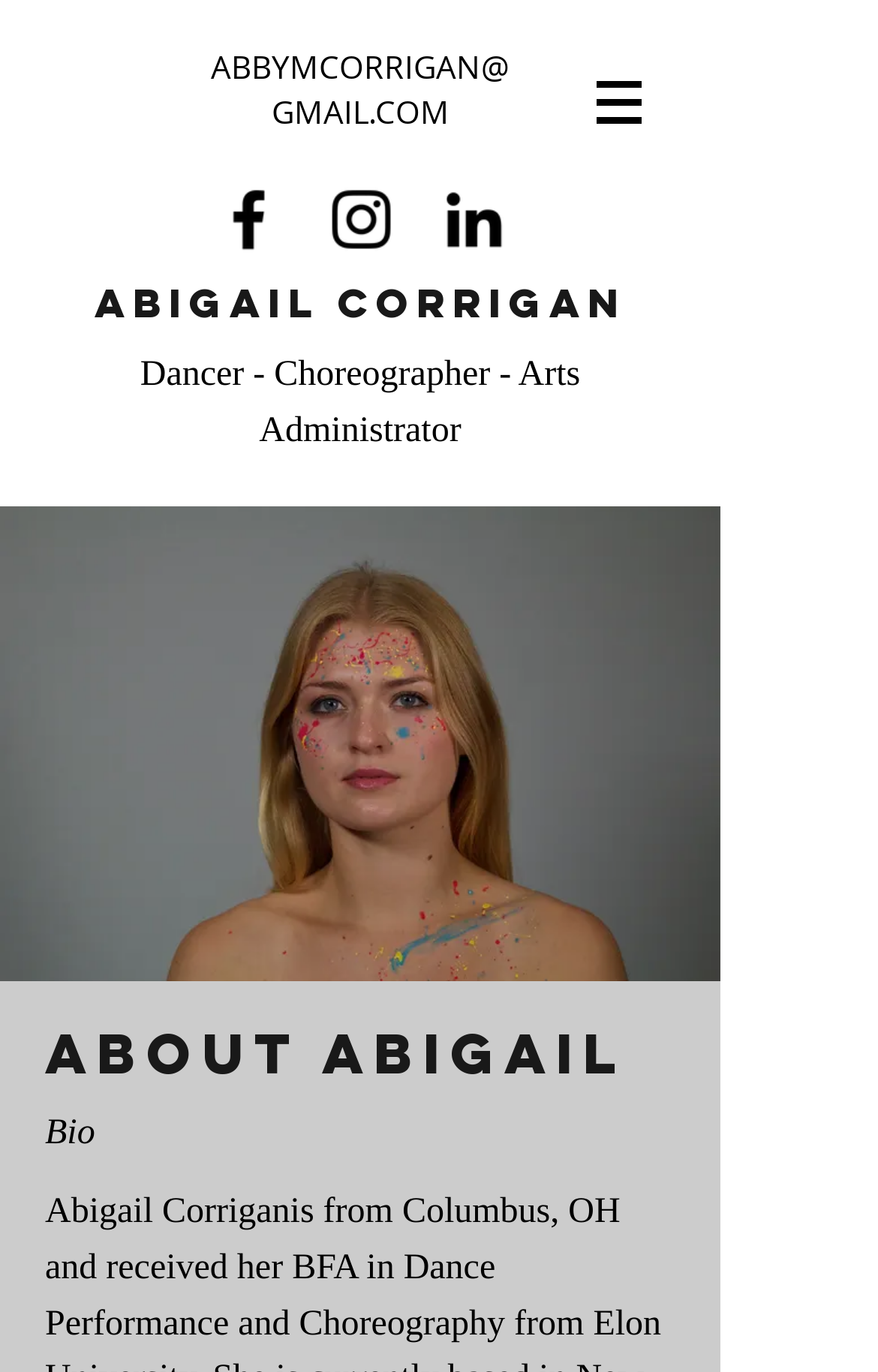Look at the image and write a detailed answer to the question: 
What social media platforms are linked on the webpage?

The webpage has a 'Social Bar' list element that contains links to Facebook, Instagram, and LinkedIn, each with its respective image icon.